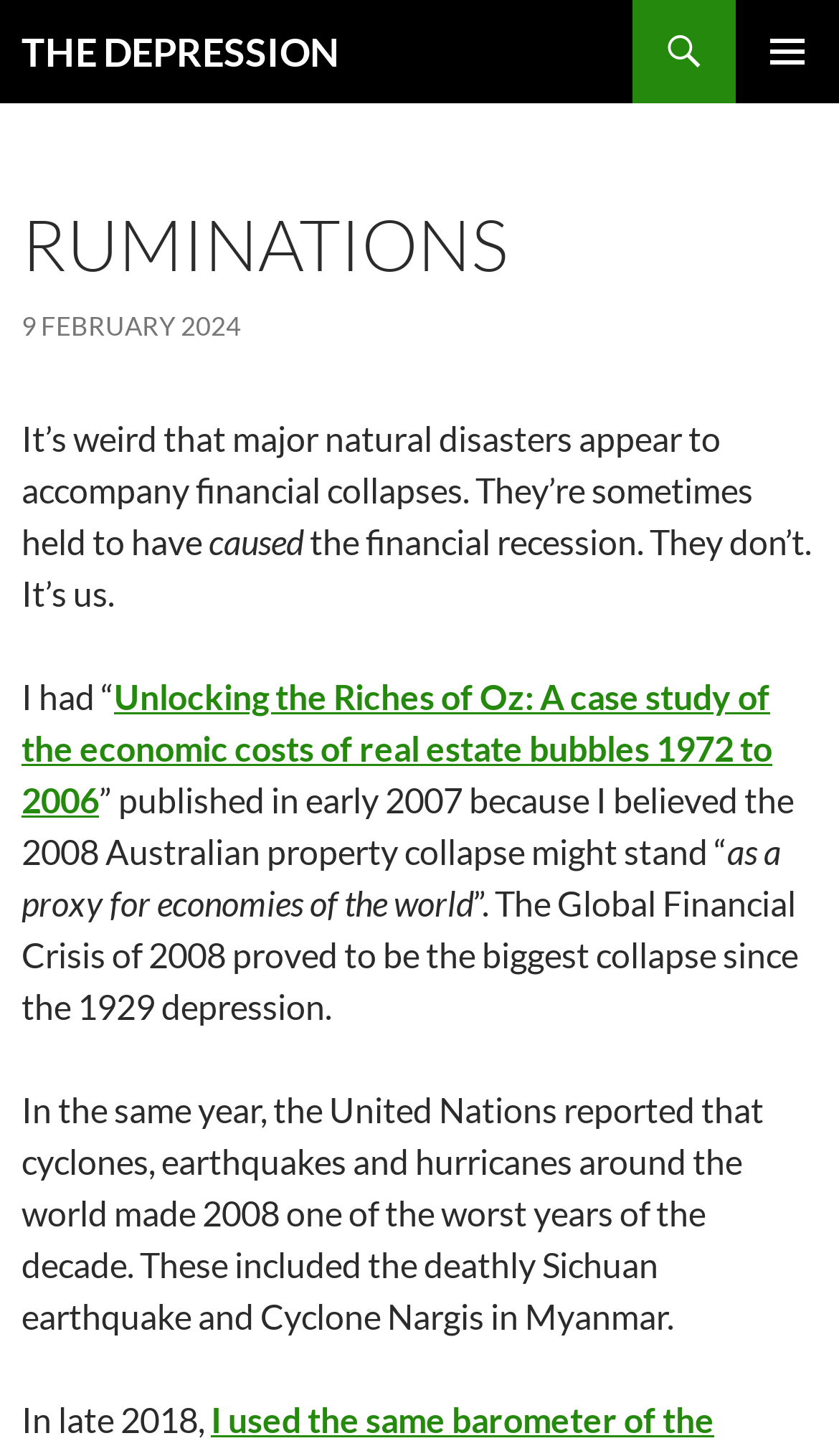For the given element description Primary Menu, determine the bounding box coordinates of the UI element. The coordinates should follow the format (top-left x, top-left y, bottom-right x, bottom-right y) and be within the range of 0 to 1.

[0.877, 0.0, 1.0, 0.071]